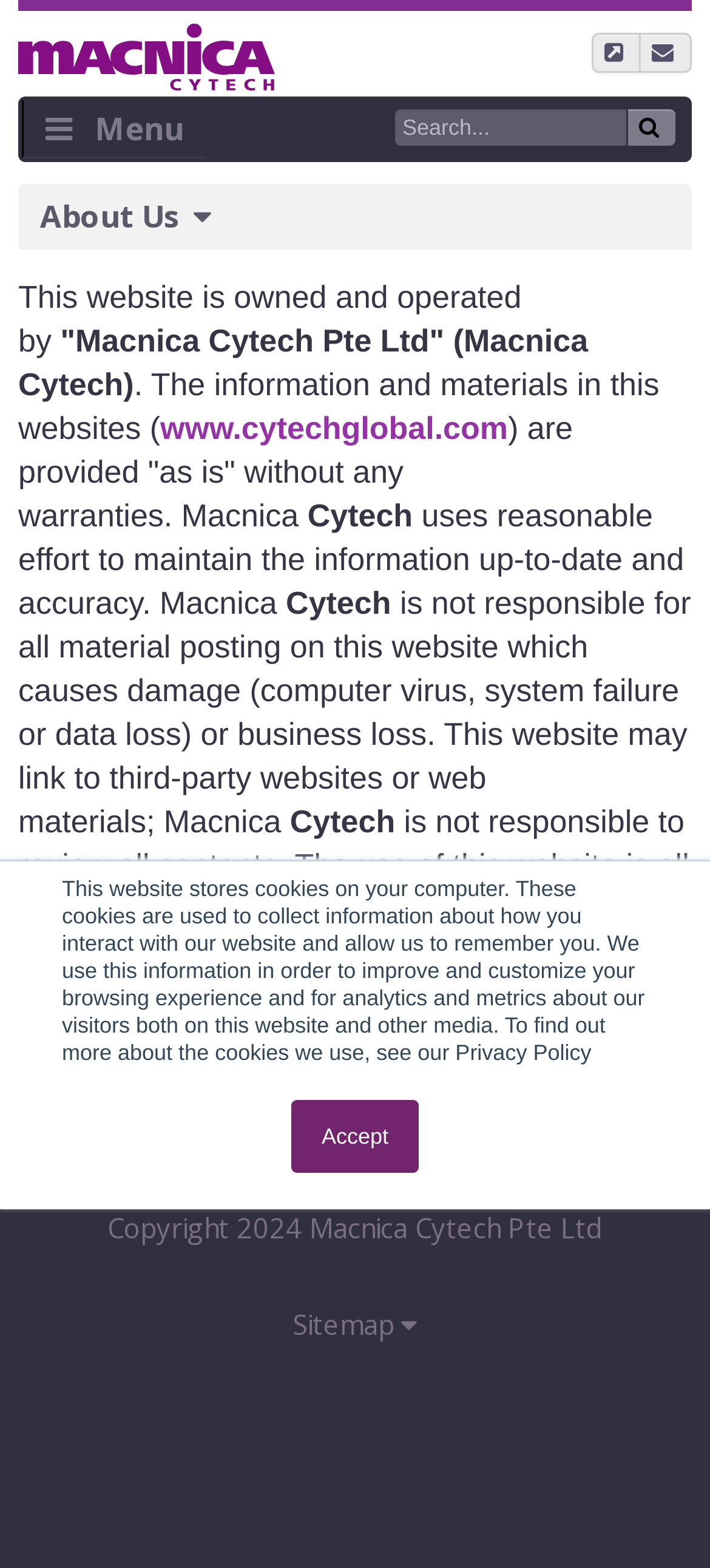What is the name of the company that owns this website?
Look at the image and provide a detailed response to the question.

The answer can be found in the static text element at the top of the webpage, which states 'This website is owned and operated by Macnica Cytech Pte Ltd'.